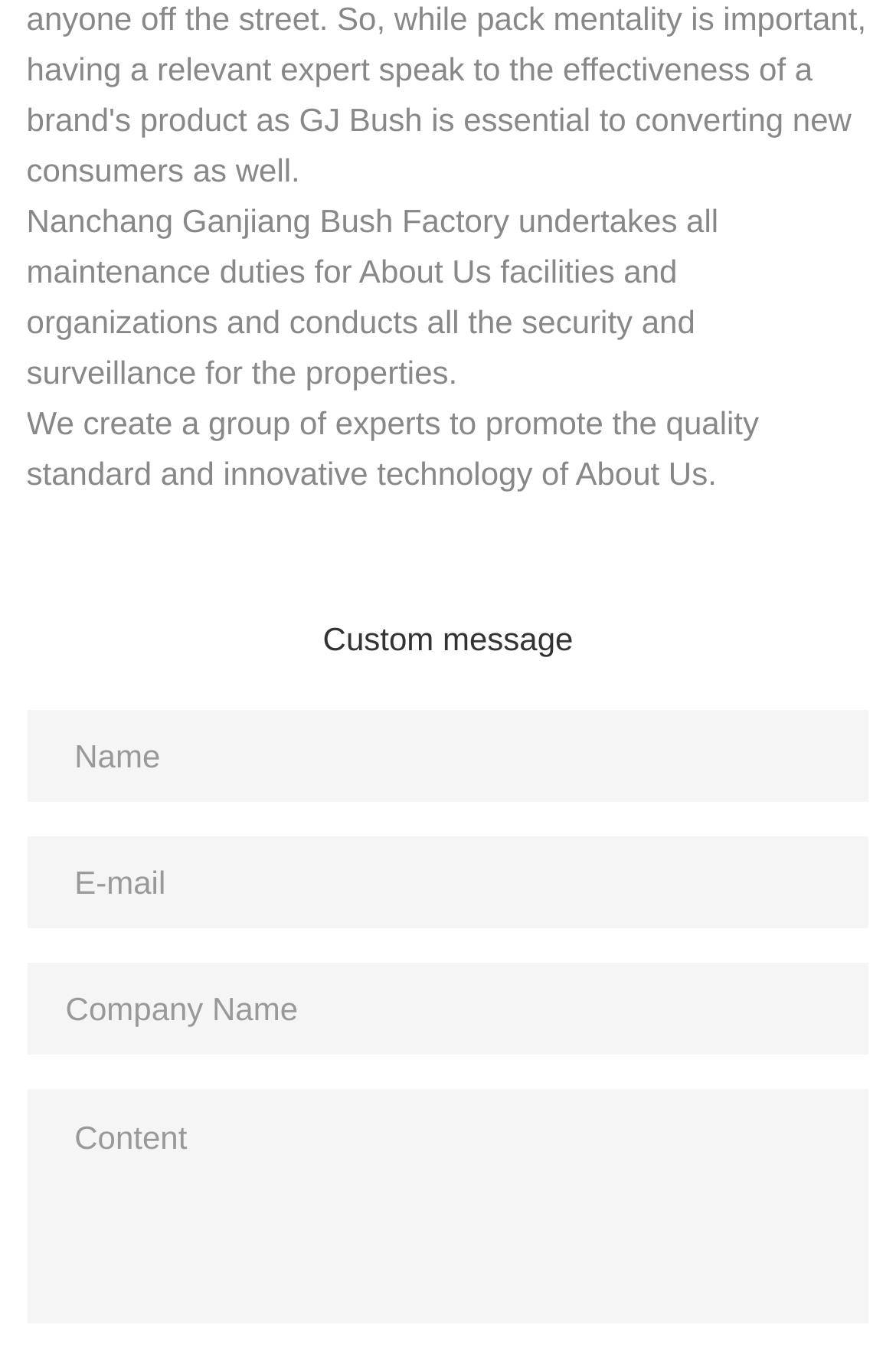Answer the question using only a single word or phrase: 
What is the purpose of Nanchang Ganjiang Bush Factory?

Maintenance and security